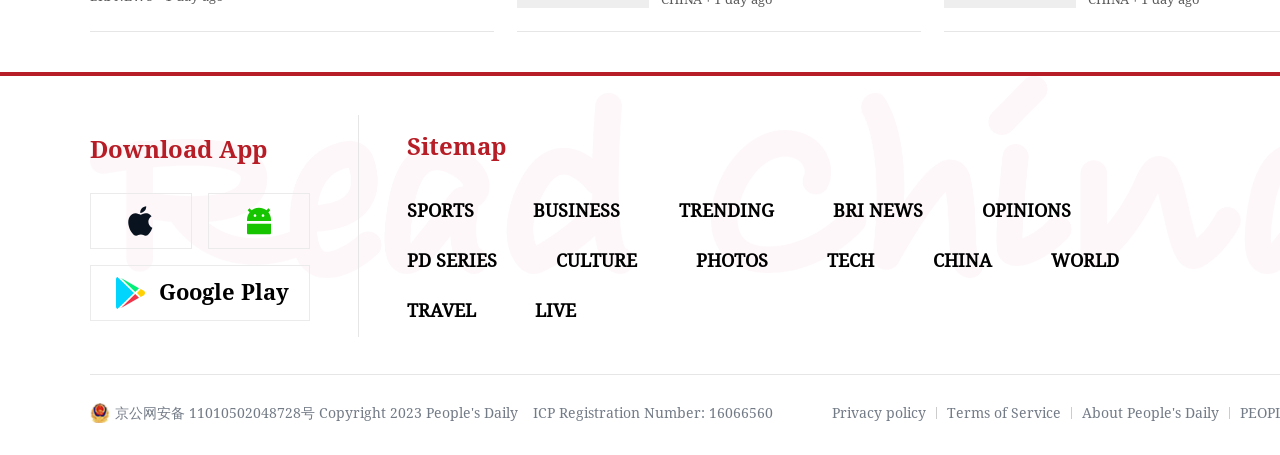Determine the bounding box for the HTML element described here: "ICP Registration Number: 16066560". The coordinates should be given as [left, top, right, bottom] with each number being a float between 0 and 1.

[0.416, 0.889, 0.604, 0.927]